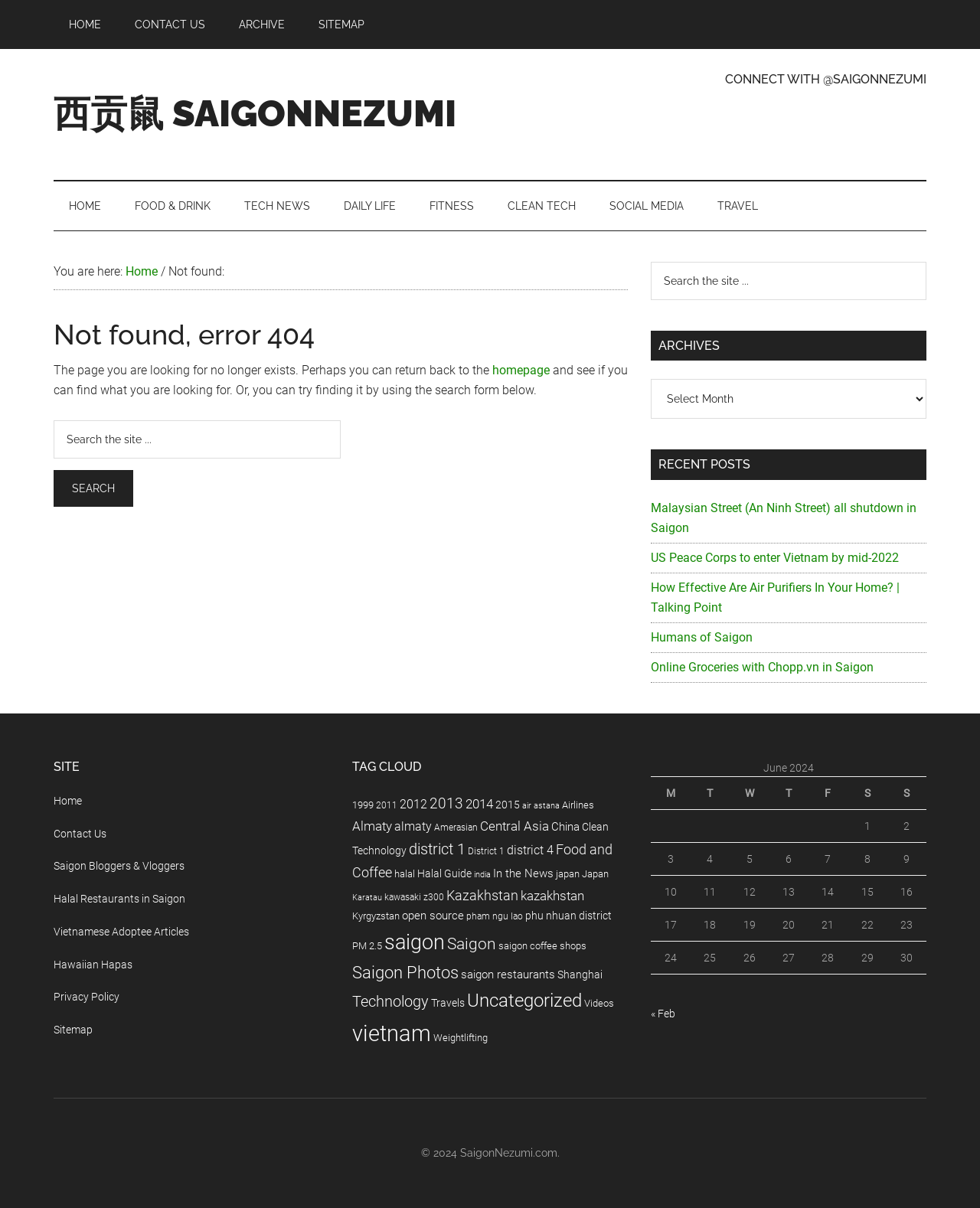Please locate the bounding box coordinates of the element that needs to be clicked to achieve the following instruction: "Search archives". The coordinates should be four float numbers between 0 and 1, i.e., [left, top, right, bottom].

[0.664, 0.274, 0.945, 0.299]